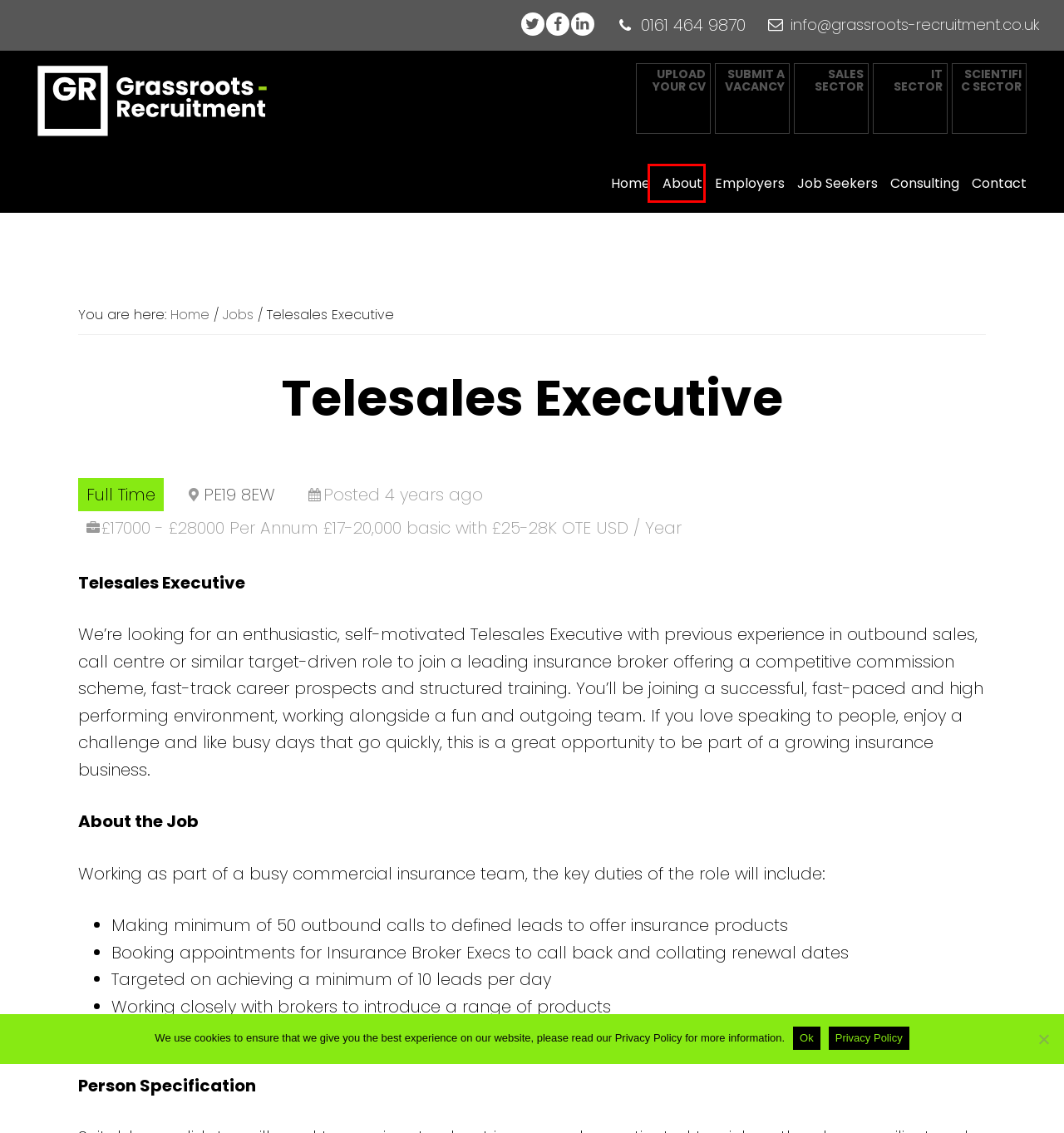You are provided with a screenshot of a webpage that has a red bounding box highlighting a UI element. Choose the most accurate webpage description that matches the new webpage after clicking the highlighted element. Here are your choices:
A. Privacy policy - Grassroots Recruitment
B. IT Recruitment Agency | Grassroots Recruitment
C. Contact Grassroots Recruitment | Get in touch with the GR Team
D. Sales & IT Recruitment Agency | Grassroots Recruitment
E. Sales Recruitment Agency | Grassroots Recruitment
F. Recruitment Agency | Grassroots Recruitment - Sales & IT Recruitment
G. Register with a recruitment agency | IT & Sales Recruitment
H. Send us your CV | Grassroots Recruitment - Sales & IT Recruitment

F